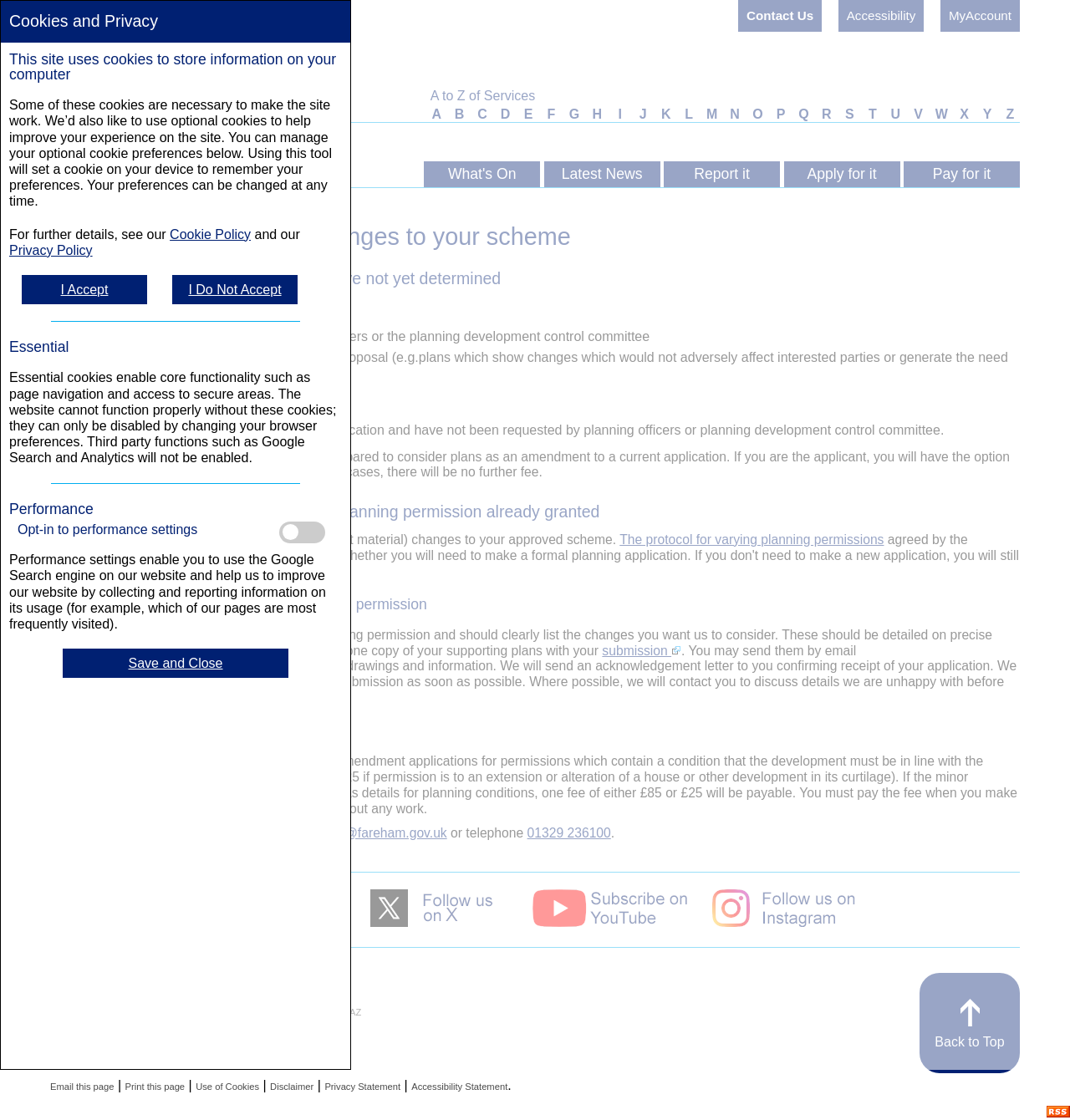Please provide the bounding box coordinates for the UI element as described: "I Do Not Accept". The coordinates must be four floats between 0 and 1, represented as [left, top, right, bottom].

[0.161, 0.245, 0.278, 0.272]